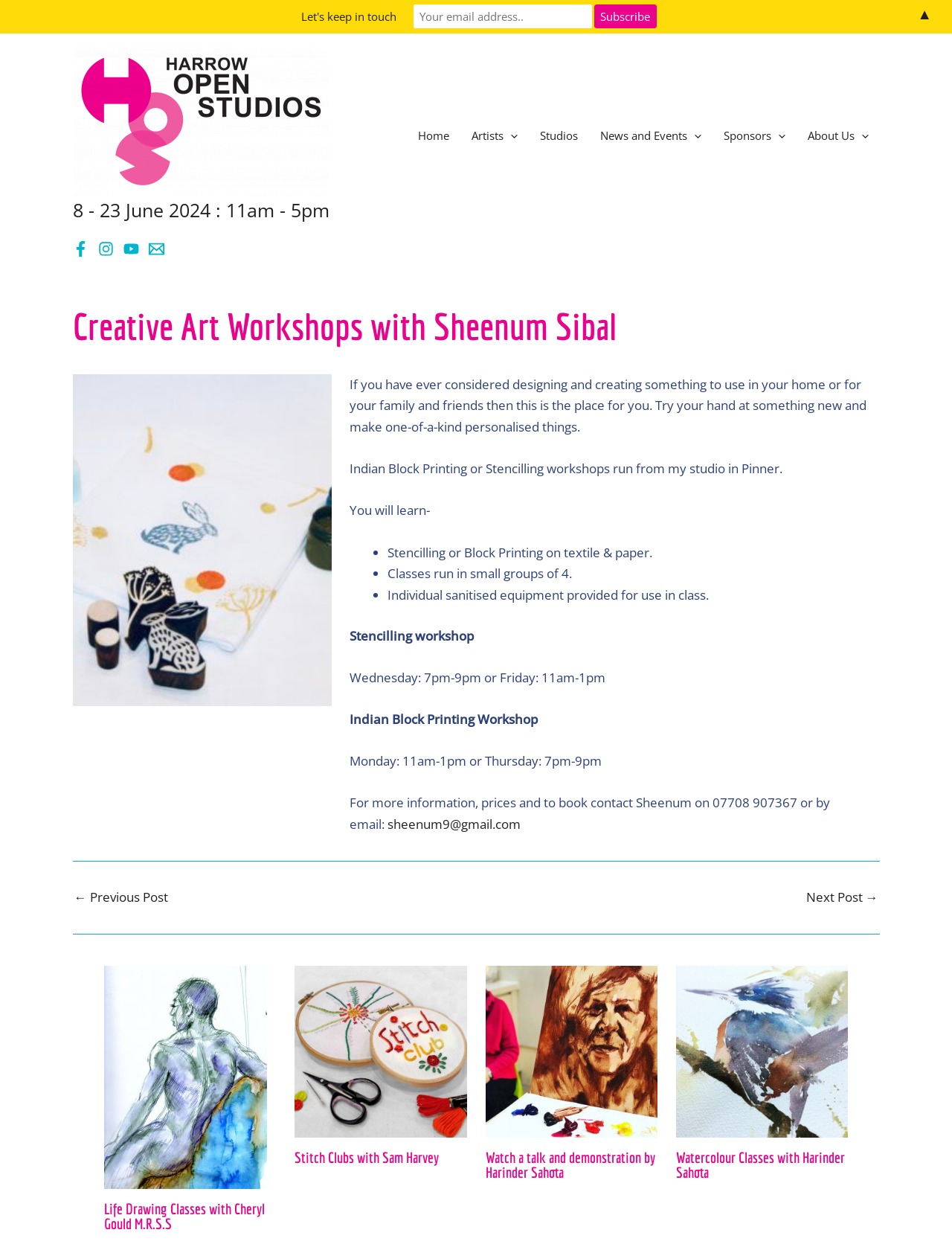What is the name of the artist offering Indian Block Printing workshops?
Look at the screenshot and provide an in-depth answer.

I found the name of the artist by reading the main heading of the webpage, which says 'Creative Art Workshops with Sheenum Sibal'.